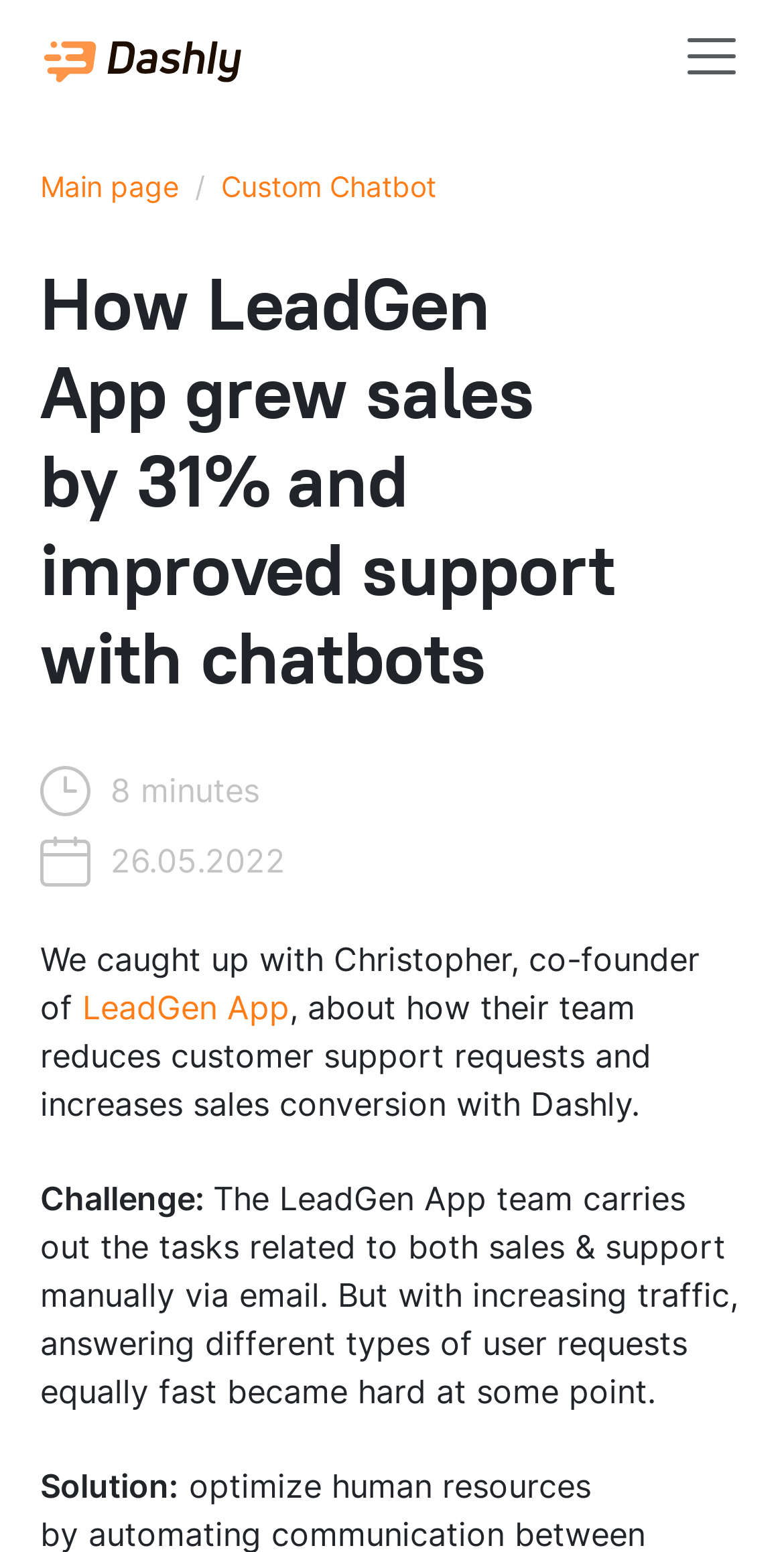Given the content of the image, can you provide a detailed answer to the question?
What is the percentage of sales growth achieved by LeadGen App?

The answer can be found in the link element with the text '31% sales growth with a chatbot'. This indicates that LeadGen App achieved a 31% sales growth by using a chatbot.